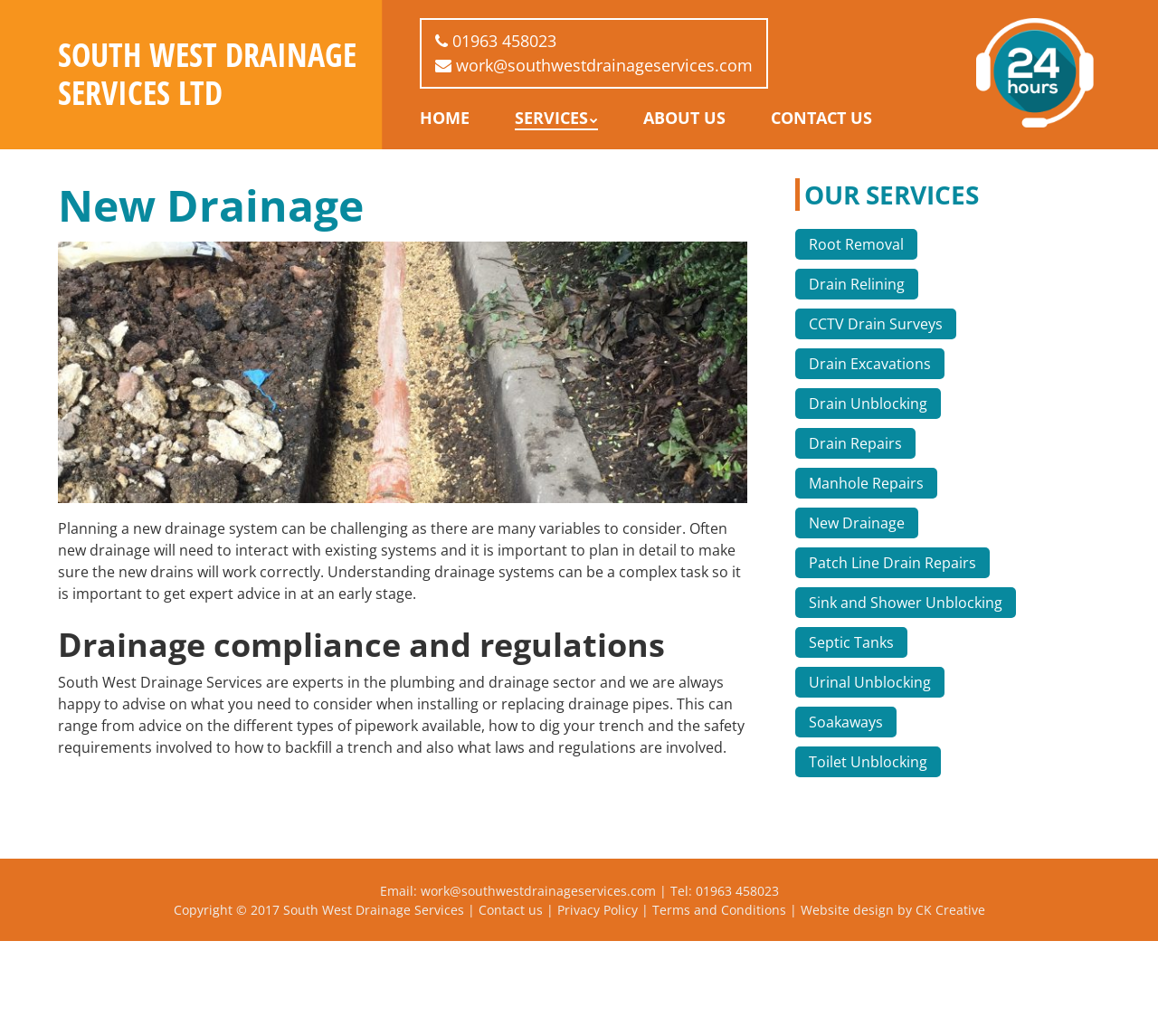Locate the bounding box coordinates of the clickable region necessary to complete the following instruction: "Click on the 'New Drainage' link". Provide the coordinates in the format of four float numbers between 0 and 1, i.e., [left, top, right, bottom].

[0.687, 0.49, 0.793, 0.52]